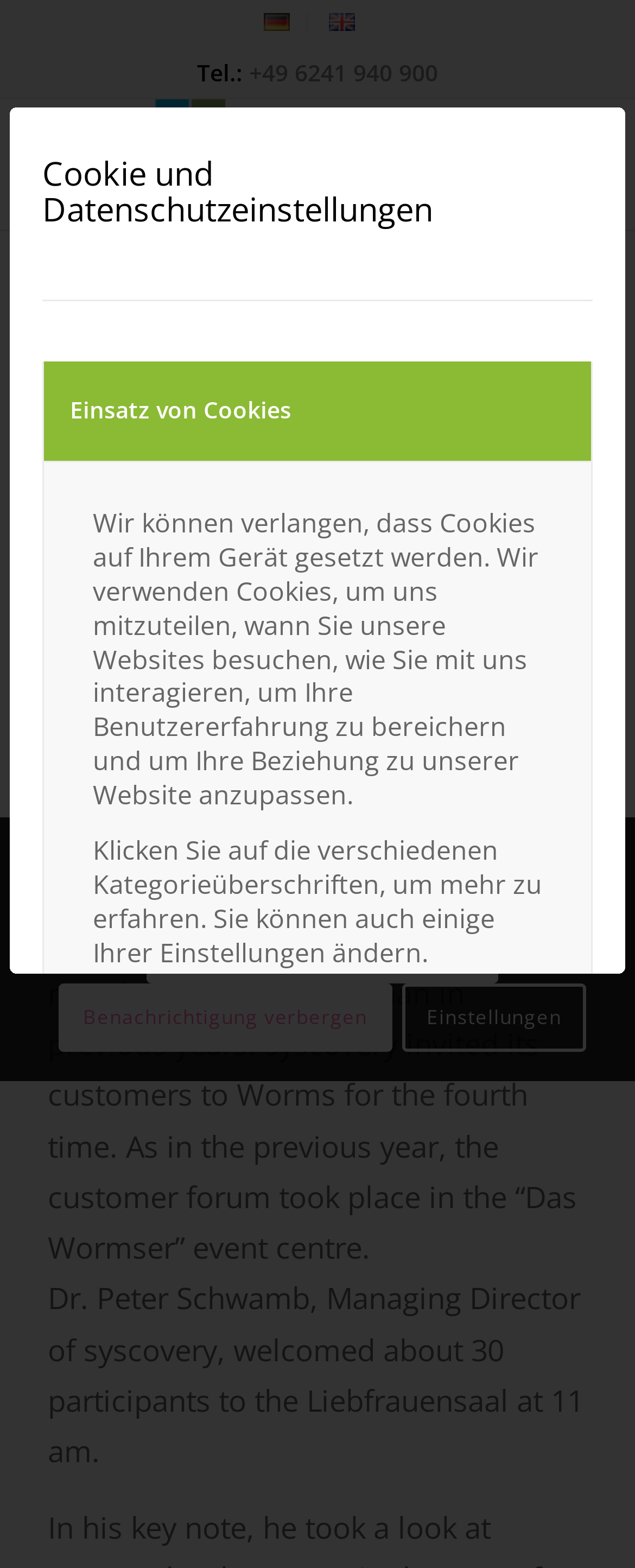Find the bounding box coordinates for the element that must be clicked to complete the instruction: "Call the phone number". The coordinates should be four float numbers between 0 and 1, indicated as [left, top, right, bottom].

[0.392, 0.036, 0.69, 0.056]